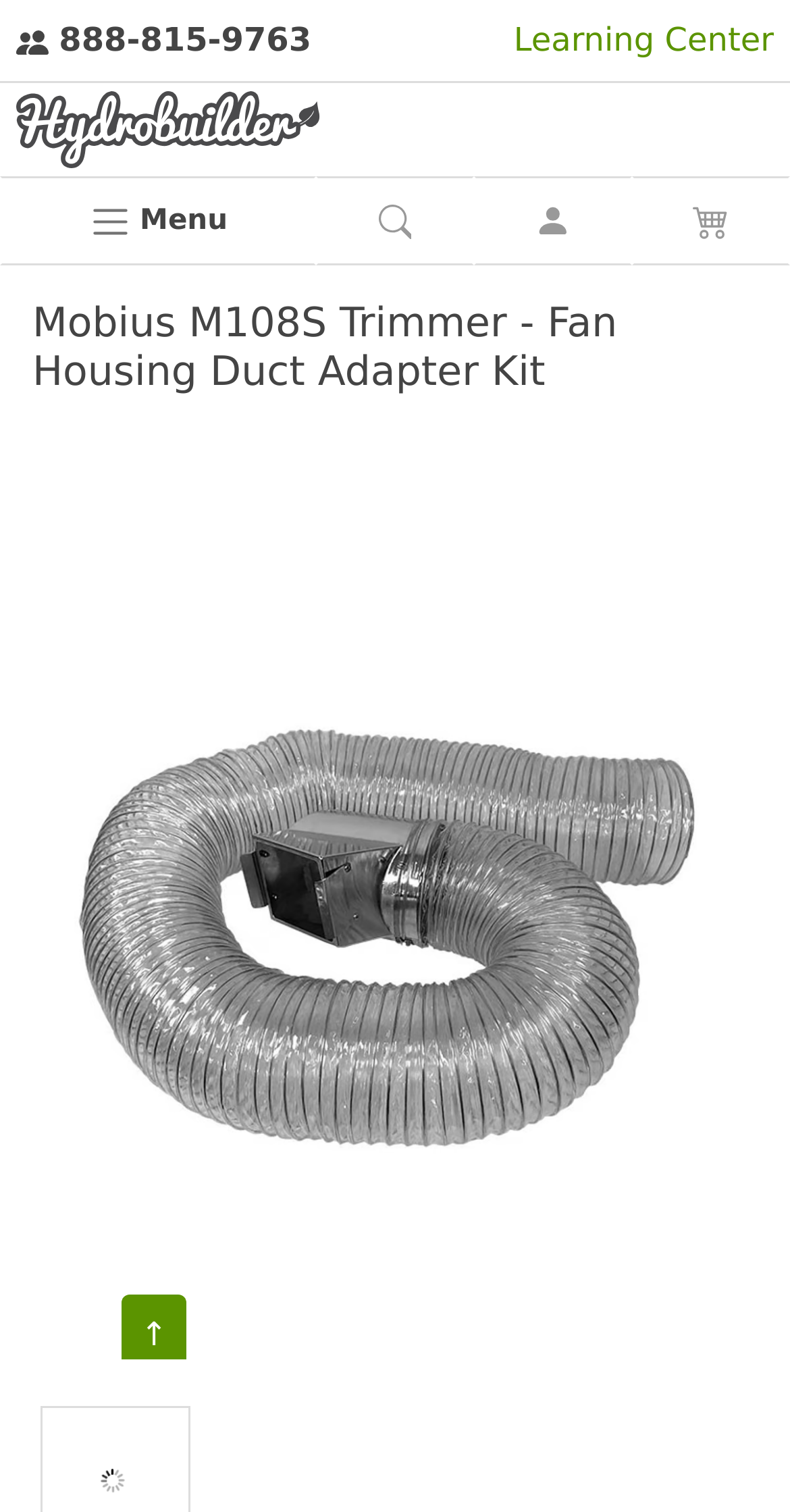Can I toggle the navigation menu?
Kindly answer the question with as much detail as you can.

I found a button element with the text 'Toggle navigation' which suggests that I can toggle the navigation menu.